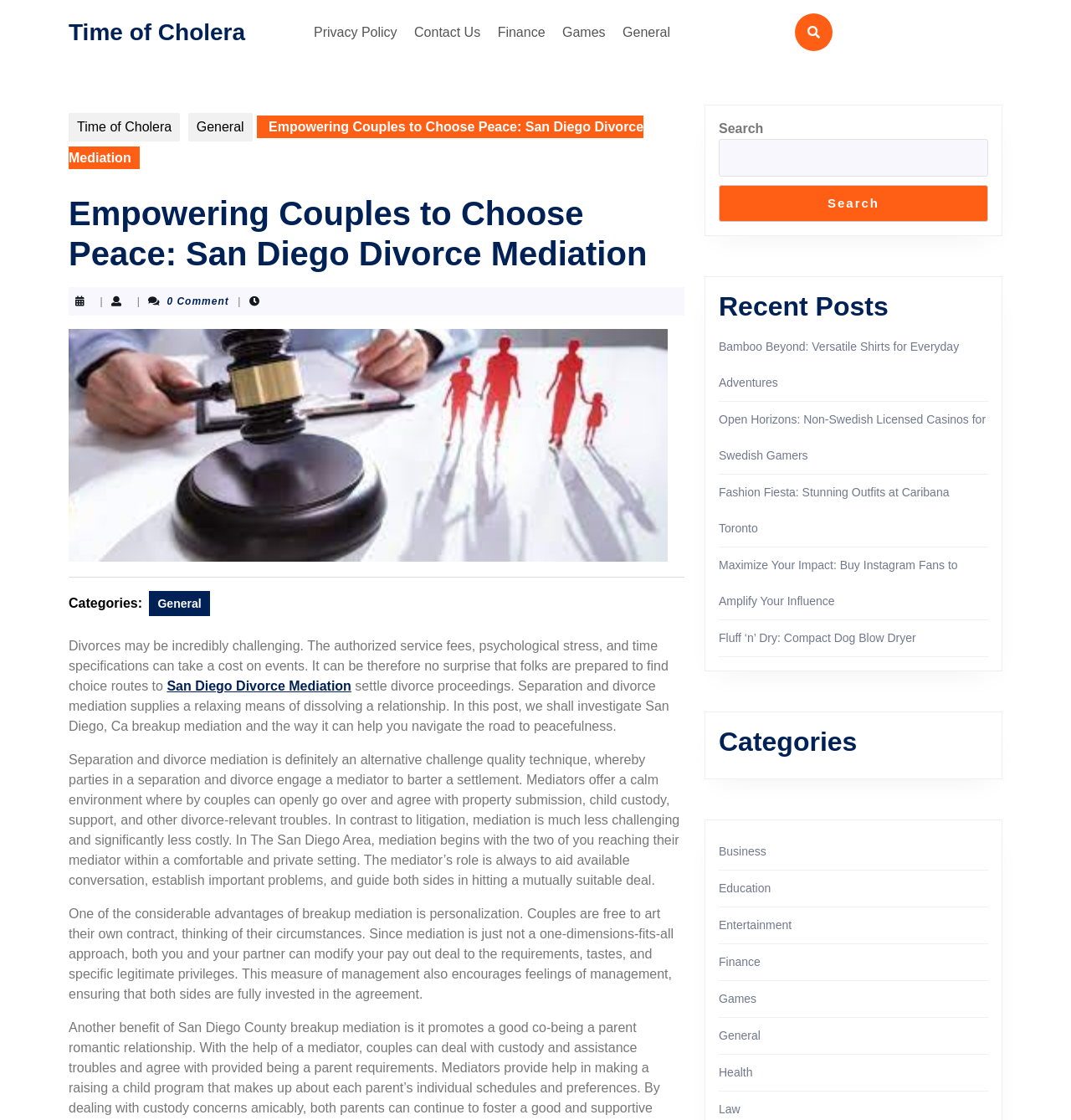Please identify the bounding box coordinates for the region that you need to click to follow this instruction: "Click on the 'Privacy Policy' link".

[0.287, 0.014, 0.377, 0.044]